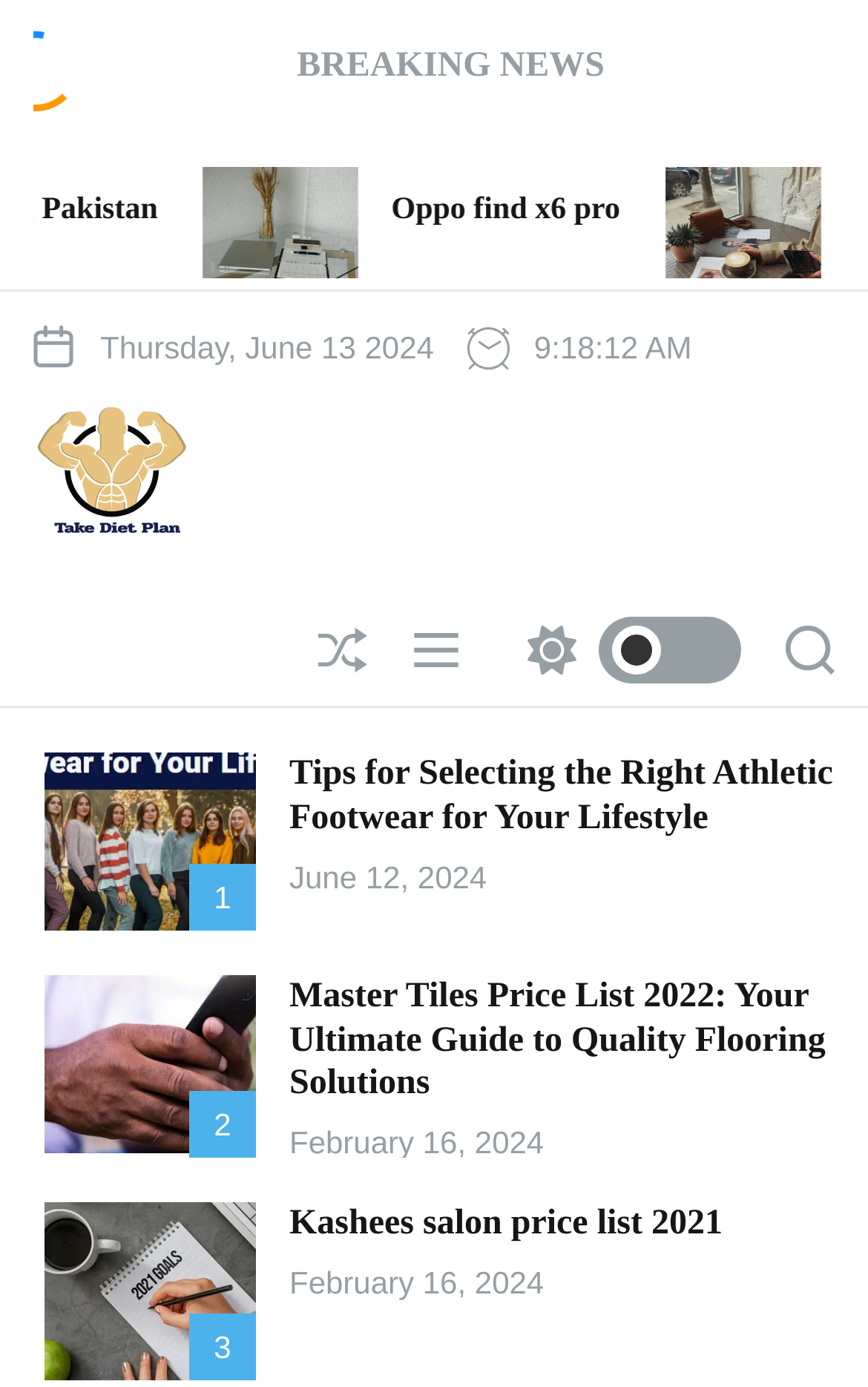Bounding box coordinates should be provided in the format (top-left x, top-left y, bottom-right x, bottom-right y) with all values between 0 and 1. Identify the bounding box for this UI element: Oppo f11 price in Pakistan

[0.285, 0.139, 0.694, 0.163]